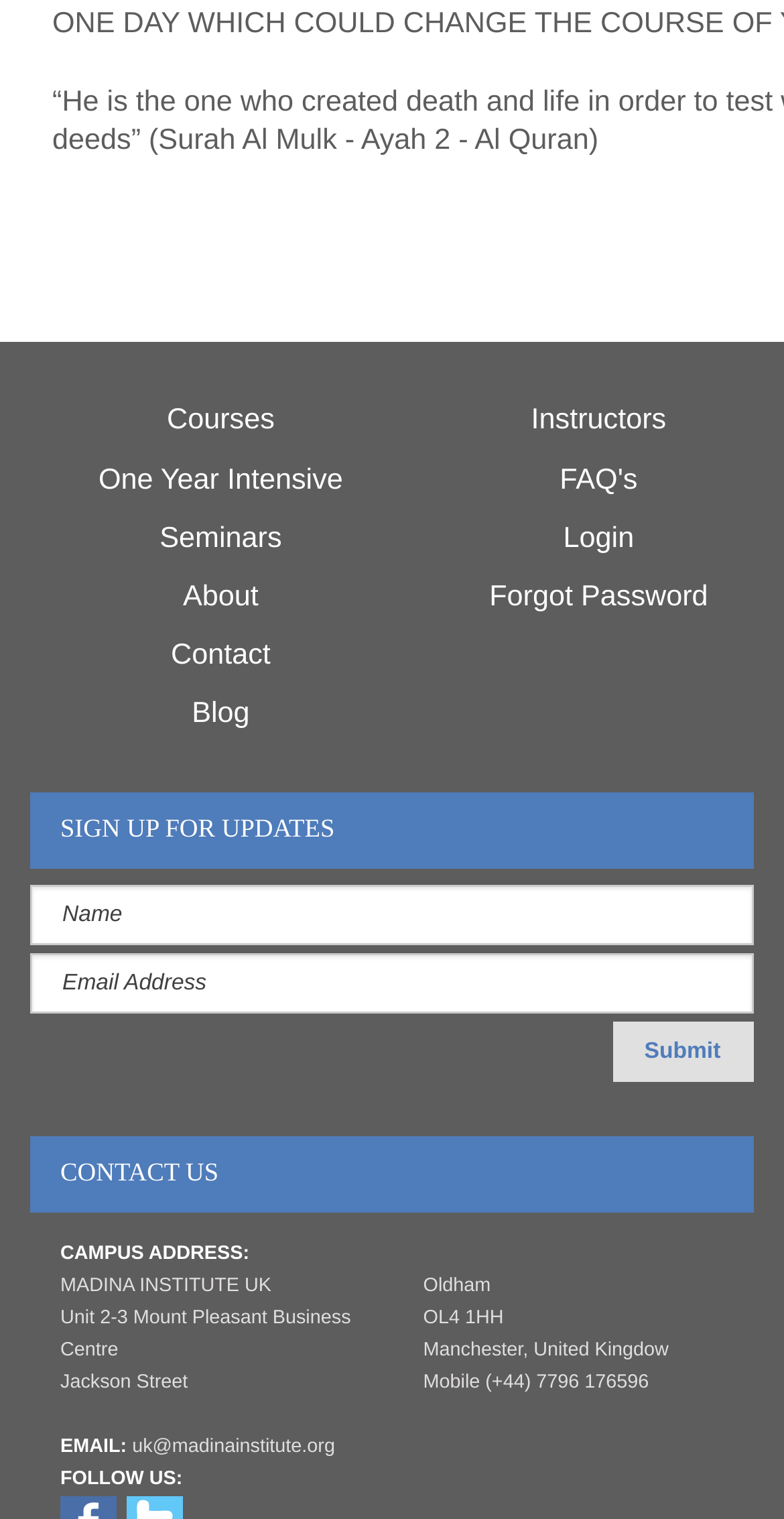Give a short answer to this question using one word or a phrase:
What is the first link in the list?

Courses